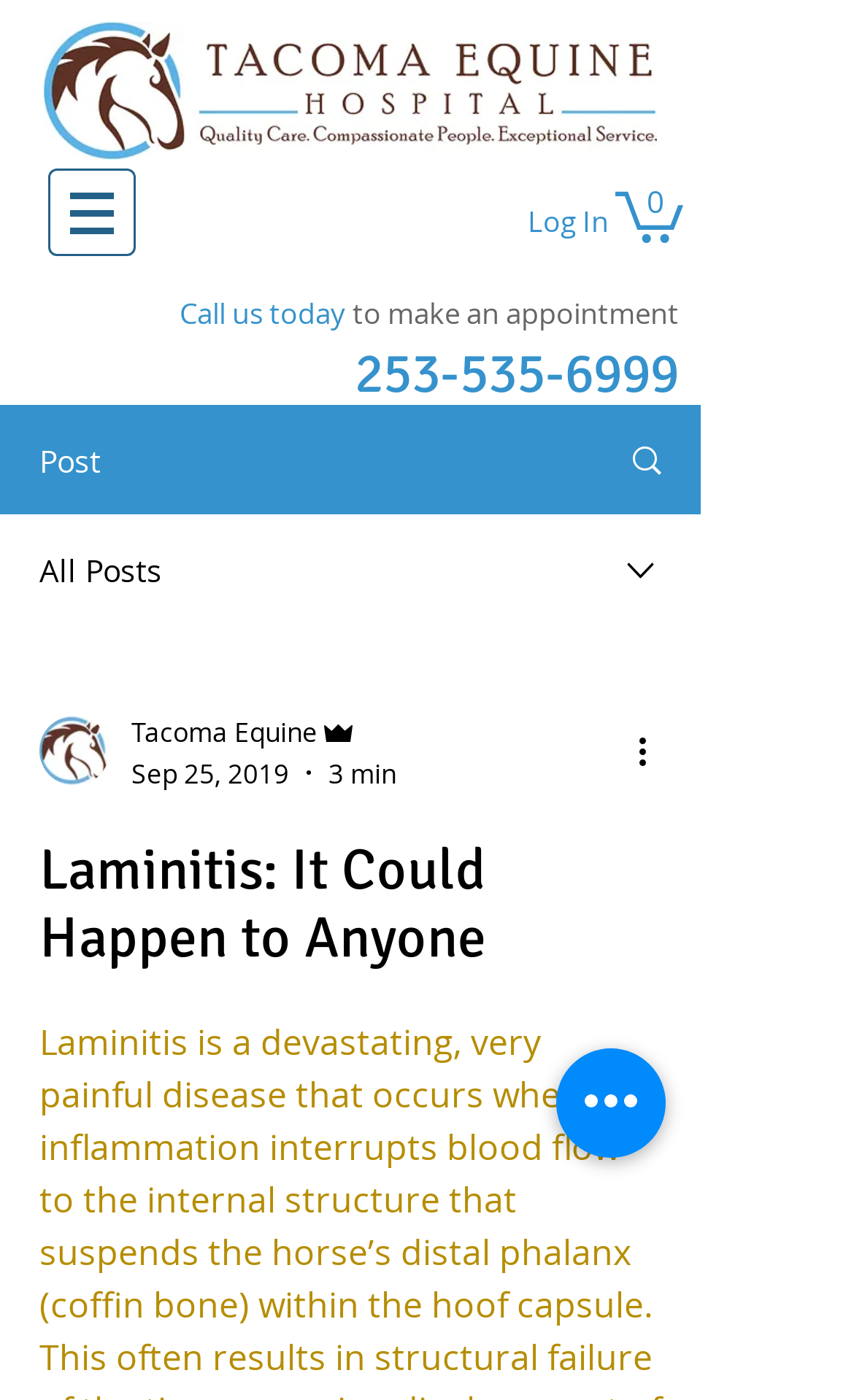Determine the bounding box coordinates of the element that should be clicked to execute the following command: "Quick actions".

[0.651, 0.749, 0.779, 0.827]